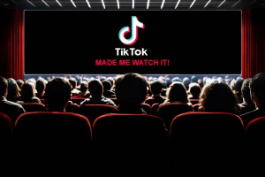Provide your answer to the question using just one word or phrase: What is the atmosphere of the theater?

Vibrant